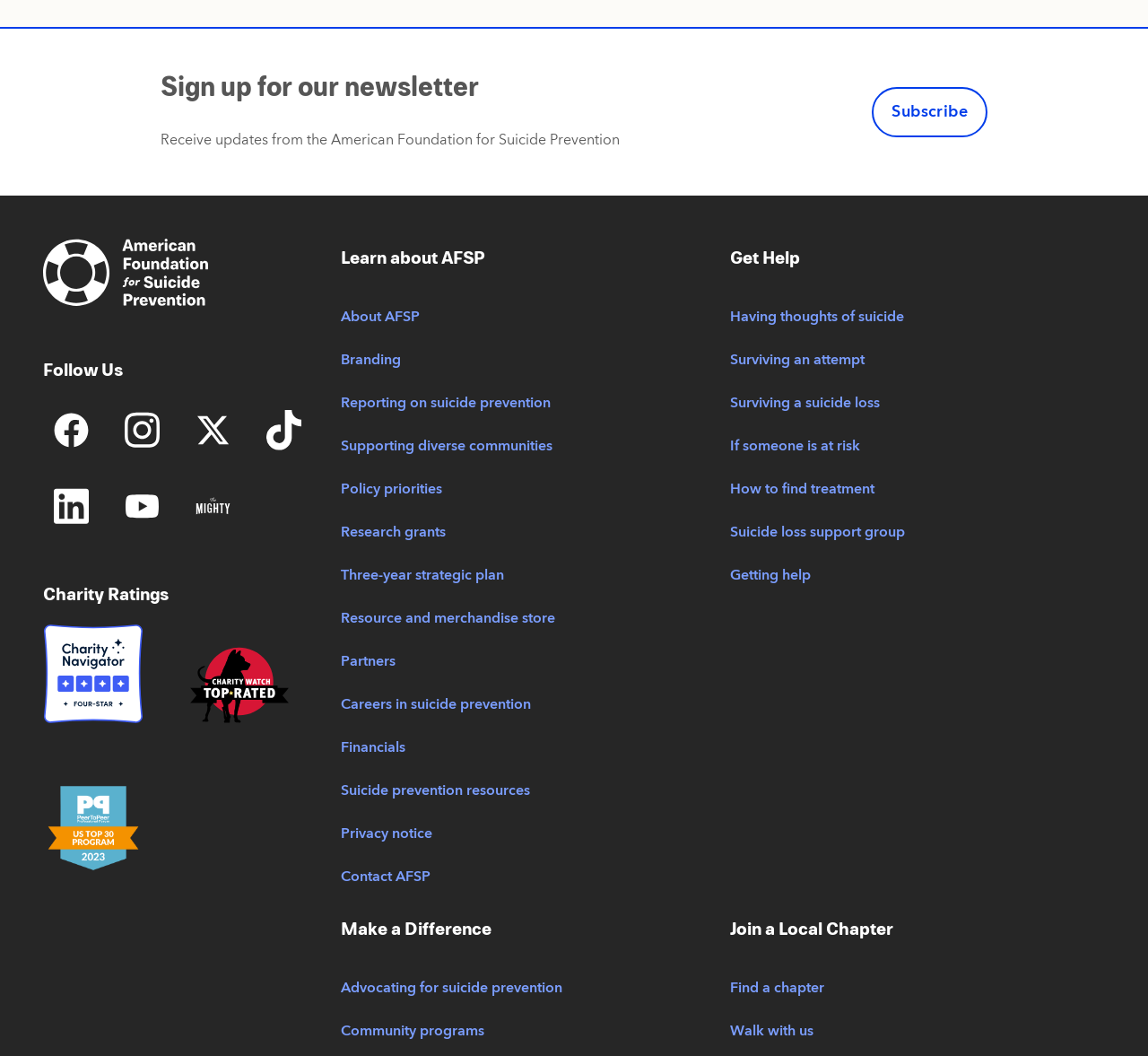Provide the bounding box coordinates for the UI element that is described by this text: "Financials". The coordinates should be in the form of four float numbers between 0 and 1: [left, top, right, bottom].

[0.297, 0.685, 0.353, 0.726]